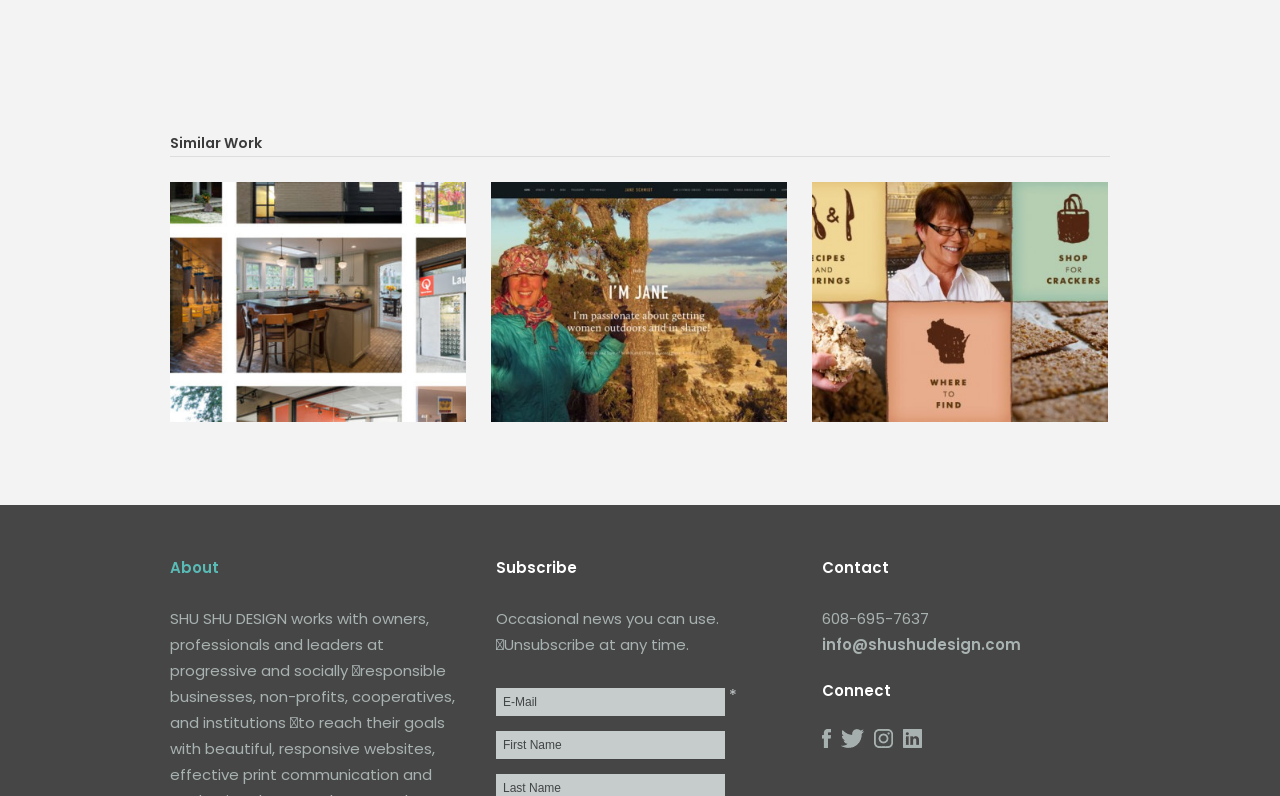Using the provided element description "Twitter", determine the bounding box coordinates of the UI element.

[0.657, 0.916, 0.675, 0.94]